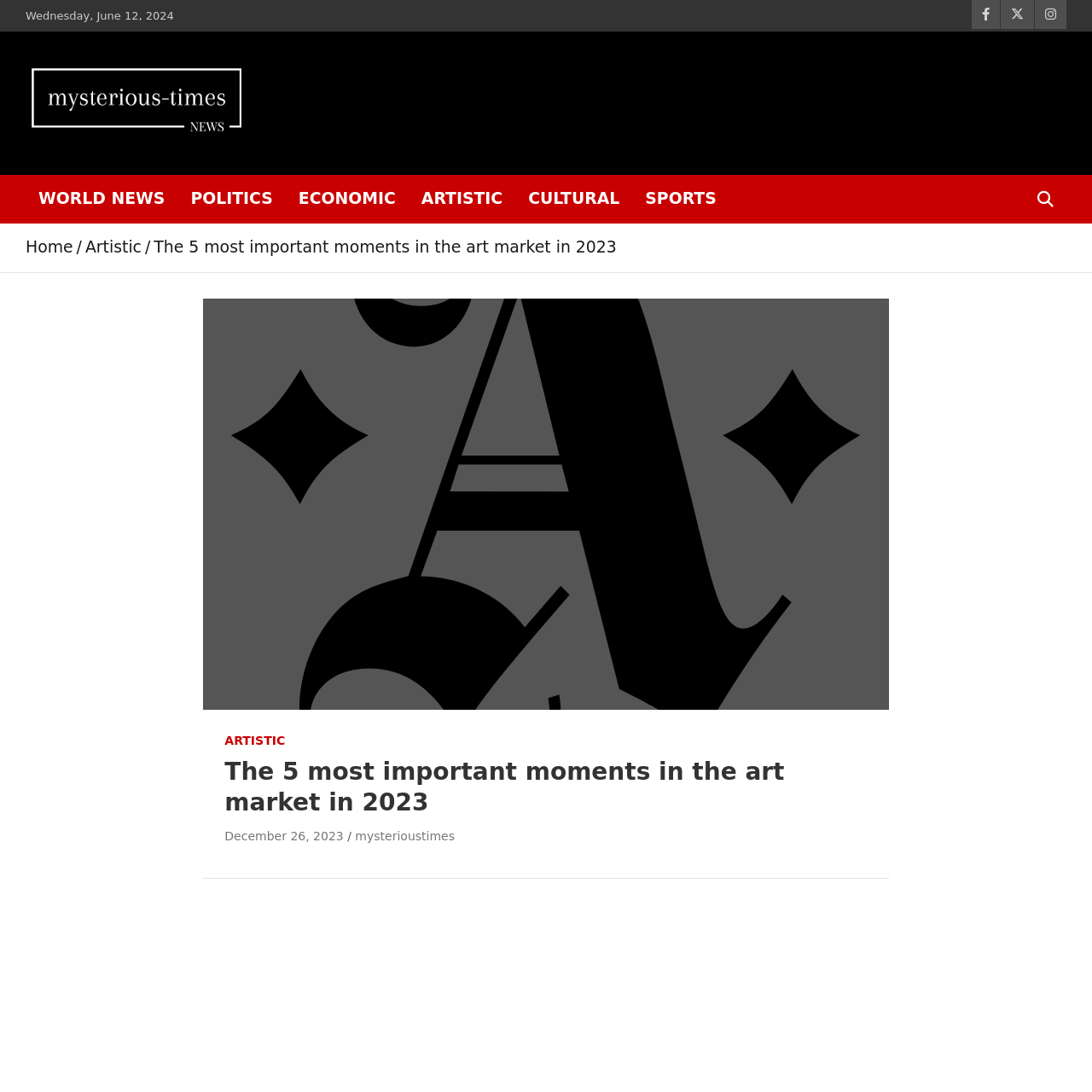Using the webpage screenshot, locate the HTML element that fits the following description and provide its bounding box: "Artistic".

[0.374, 0.16, 0.472, 0.204]